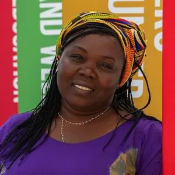What does the colorful head wrap symbolize?
Answer the question in a detailed and comprehensive manner.

The caption states that the colorful head wrap worn by Patricia Zoundi symbolizes her commitment to empowering smallholder farmers, particularly women, which is a key aspect of her work in promoting gender equality and sustainable agriculture.